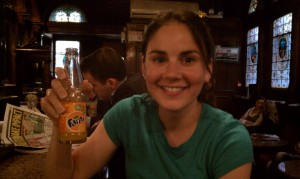Elaborate on all the key elements and details present in the image.

In this lively image, a young woman is sharing a cheerful moment at a pub, holding a bottle of Fanta. She smiles widely, embodying the enjoyment of the atmosphere around her. The cozy interior is decorated with stained glass windows, enhancing the traditional pub vibe. In the background, a man is seen reading a newspaper, contributing to the relaxed ambiance. The setting captures a slice of life at a beloved Dublin pub, where conversations flow and memories are made, especially as Katie prepares to leave early the next morning, marking the end of this particular adventure.